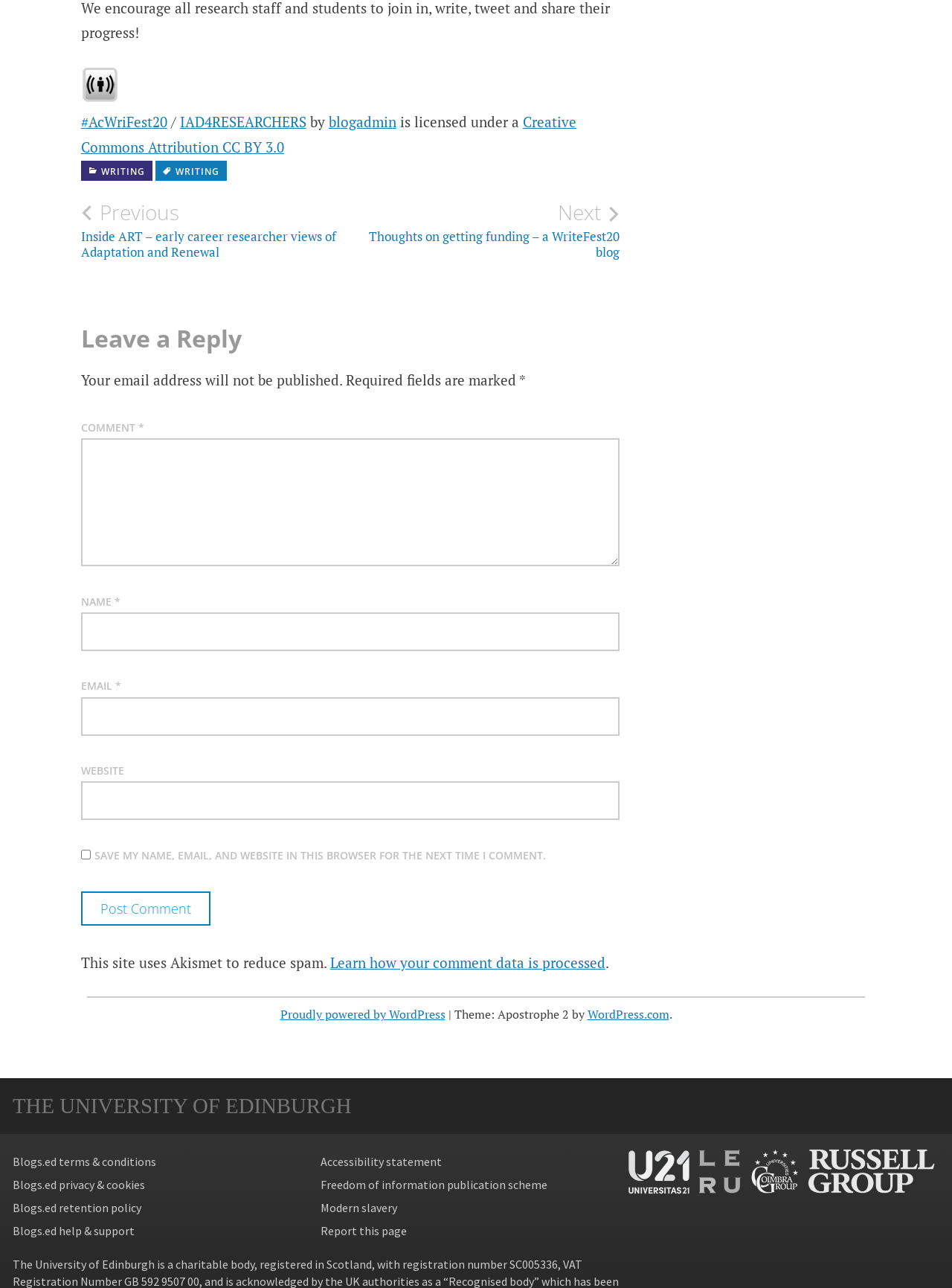Identify the bounding box coordinates of the section to be clicked to complete the task described by the following instruction: "Click on the 'WRITING' link". The coordinates should be four float numbers between 0 and 1, formatted as [left, top, right, bottom].

[0.085, 0.125, 0.16, 0.14]